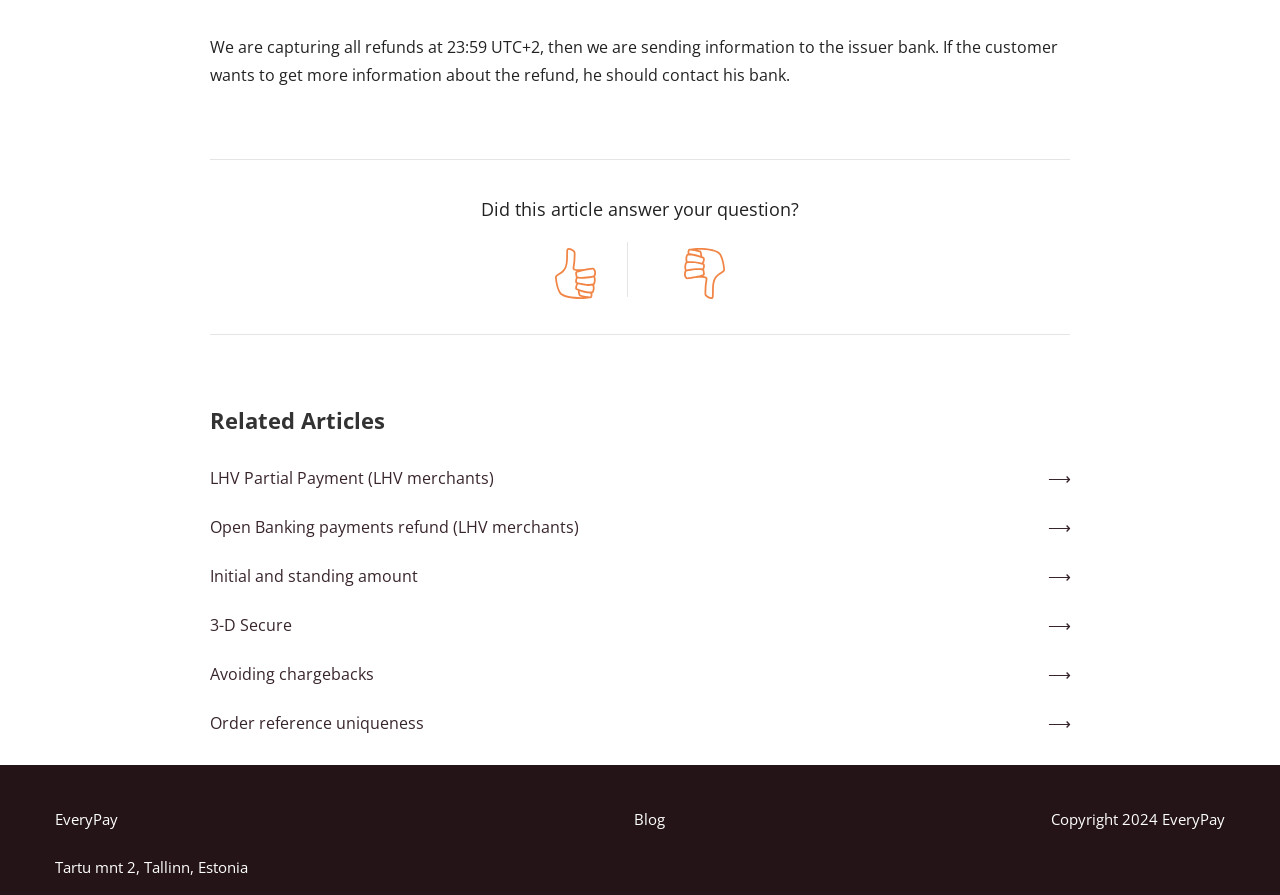Identify the bounding box coordinates of the clickable region to carry out the given instruction: "Click on the 'LHV Partial Payment (LHV merchants)' link".

[0.164, 0.51, 0.836, 0.559]